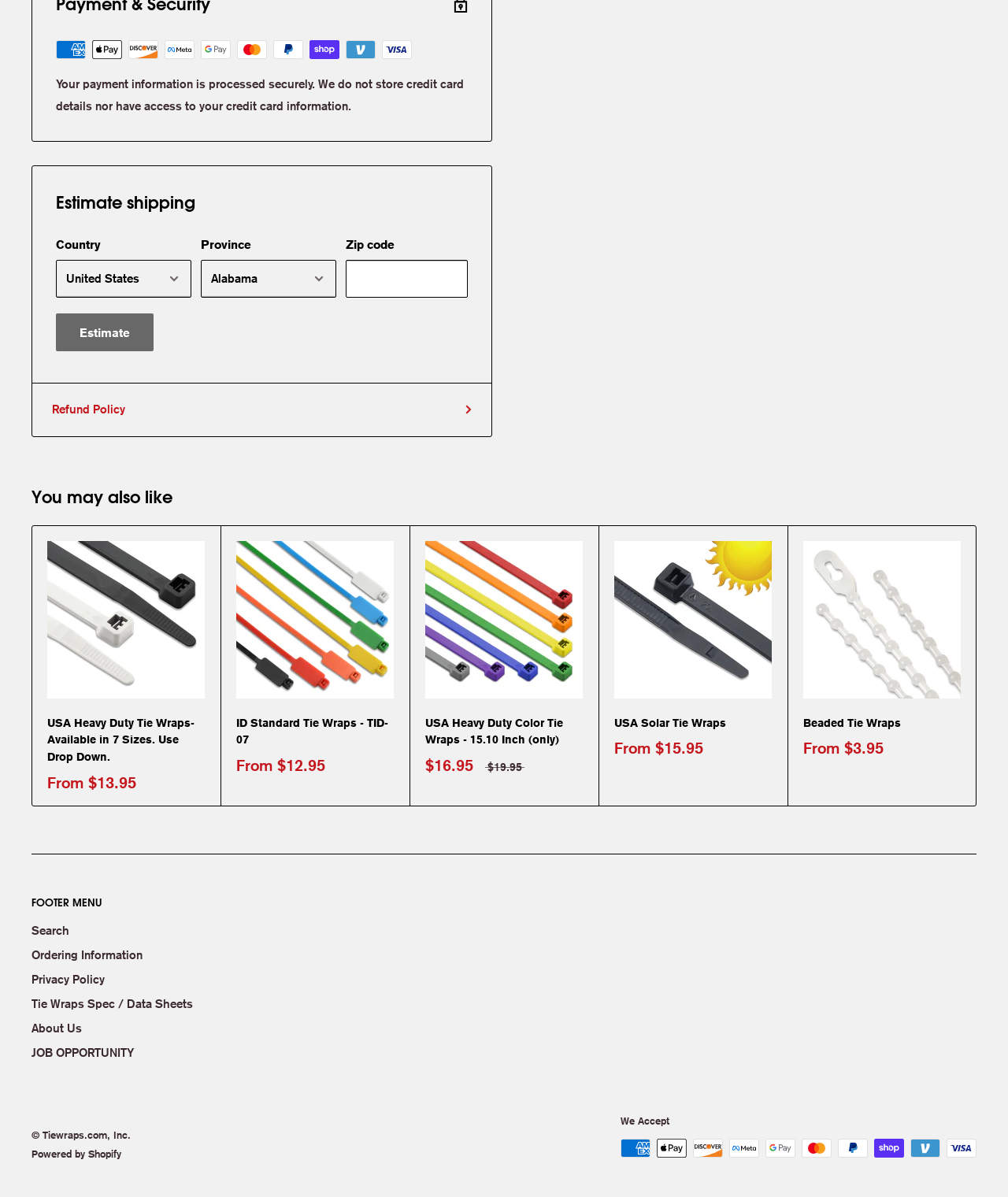Please mark the bounding box coordinates of the area that should be clicked to carry out the instruction: "Go to next page".

[0.955, 0.544, 0.982, 0.567]